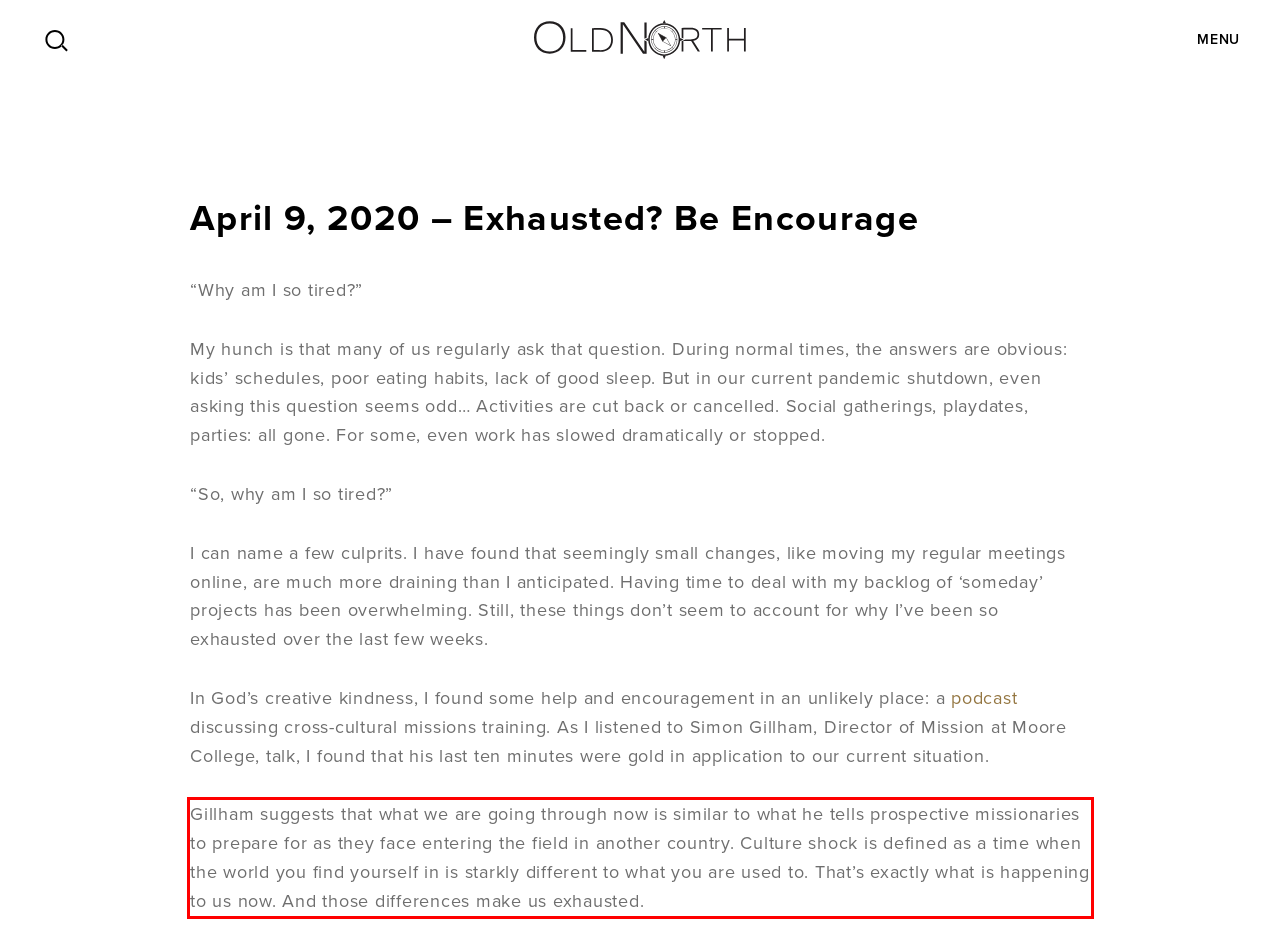Please identify and extract the text from the UI element that is surrounded by a red bounding box in the provided webpage screenshot.

Gillham suggests that what we are going through now is similar to what he tells prospective missionaries to prepare for as they face entering the field in another country. Culture shock is defined as a time when the world you find yourself in is starkly different to what you are used to. That’s exactly what is happening to us now. And those differences make us exhausted.